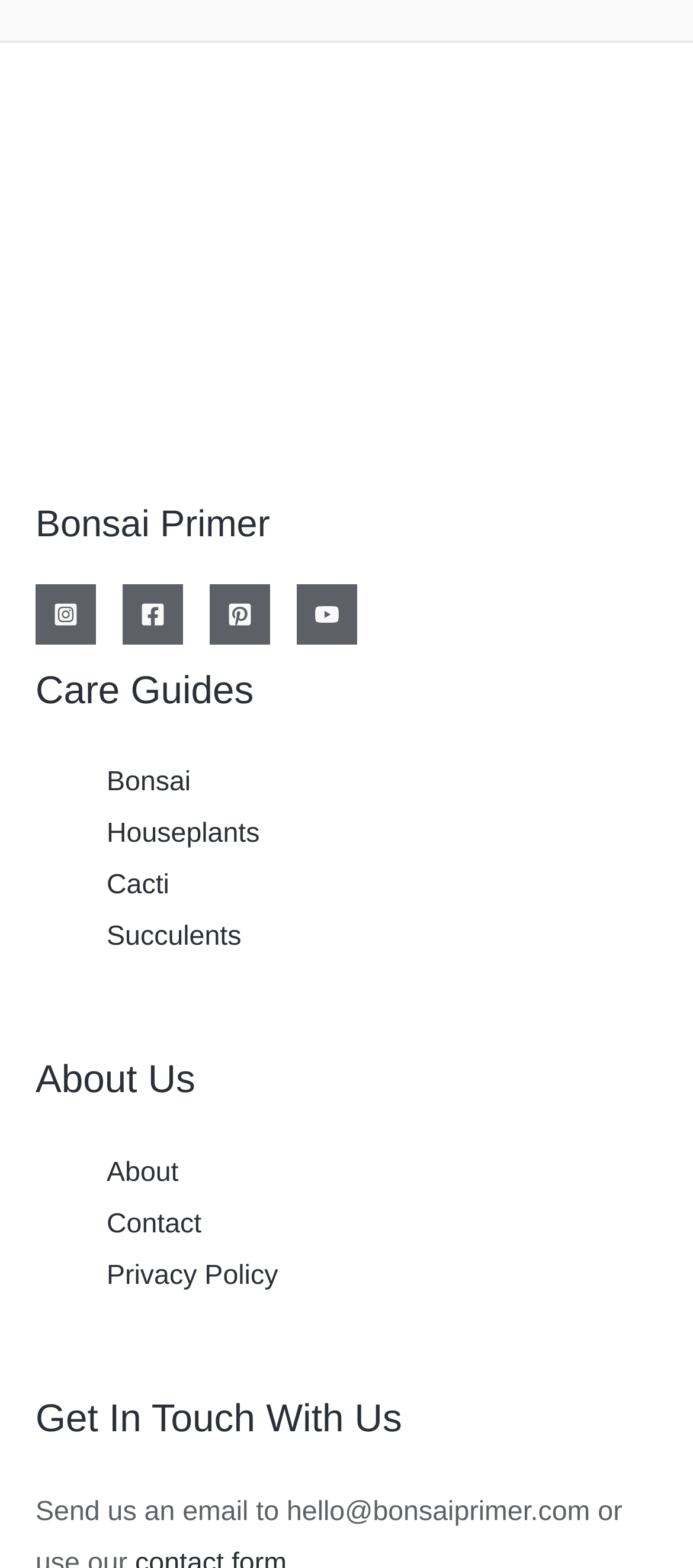Reply to the question below using a single word or brief phrase:
What is the logo of Bonsai Primer?

bonsai primer logo